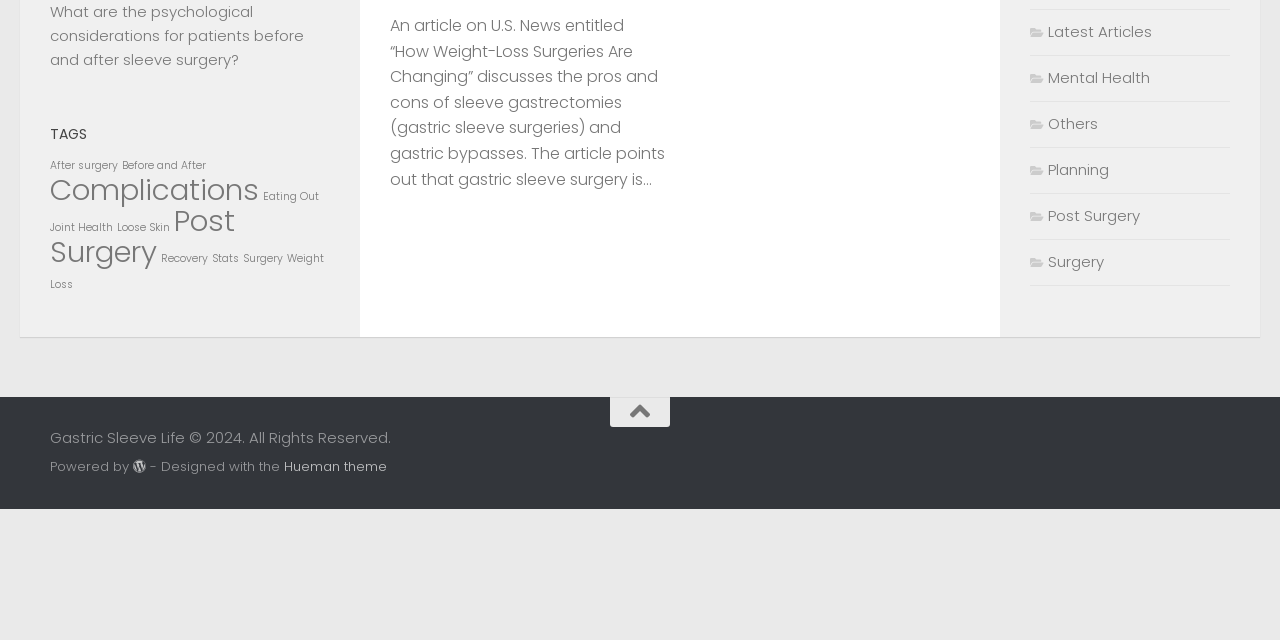Provide the bounding box coordinates of the HTML element this sentence describes: "Before and After". The bounding box coordinates consist of four float numbers between 0 and 1, i.e., [left, top, right, bottom].

[0.095, 0.247, 0.161, 0.27]